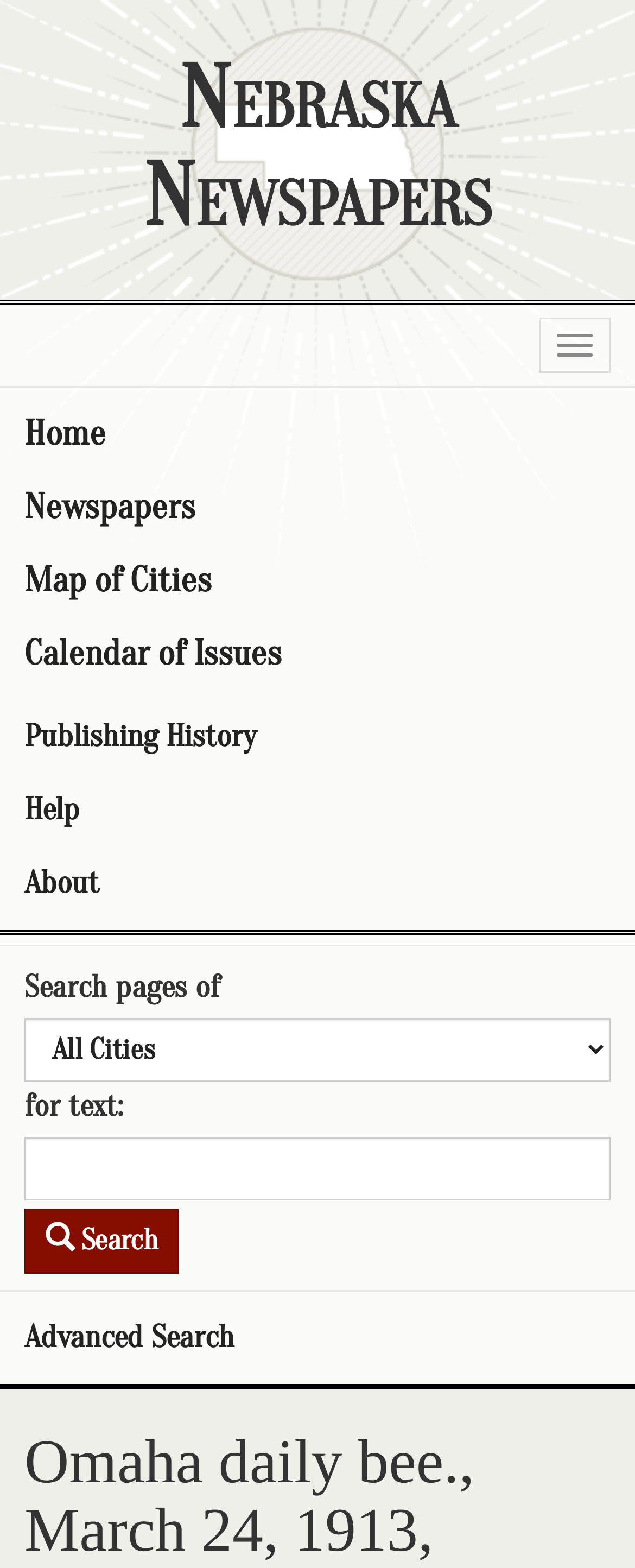What is the button below the search box for?
Using the visual information, reply with a single word or short phrase.

Search